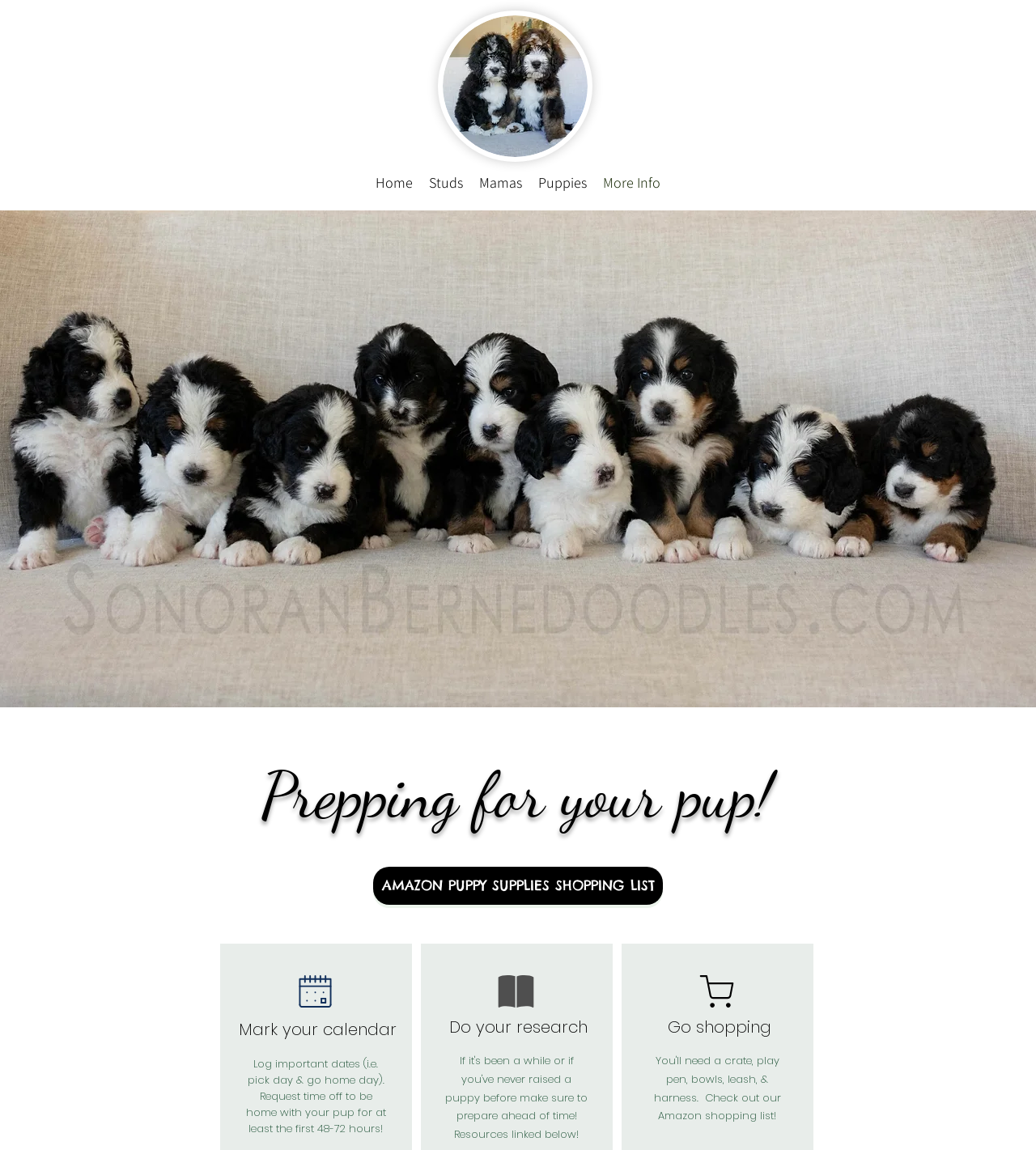From the element description: "AMAZON PUPPY SUPPLIES SHOPPING LIST", extract the bounding box coordinates of the UI element. The coordinates should be expressed as four float numbers between 0 and 1, in the order [left, top, right, bottom].

[0.36, 0.754, 0.64, 0.787]